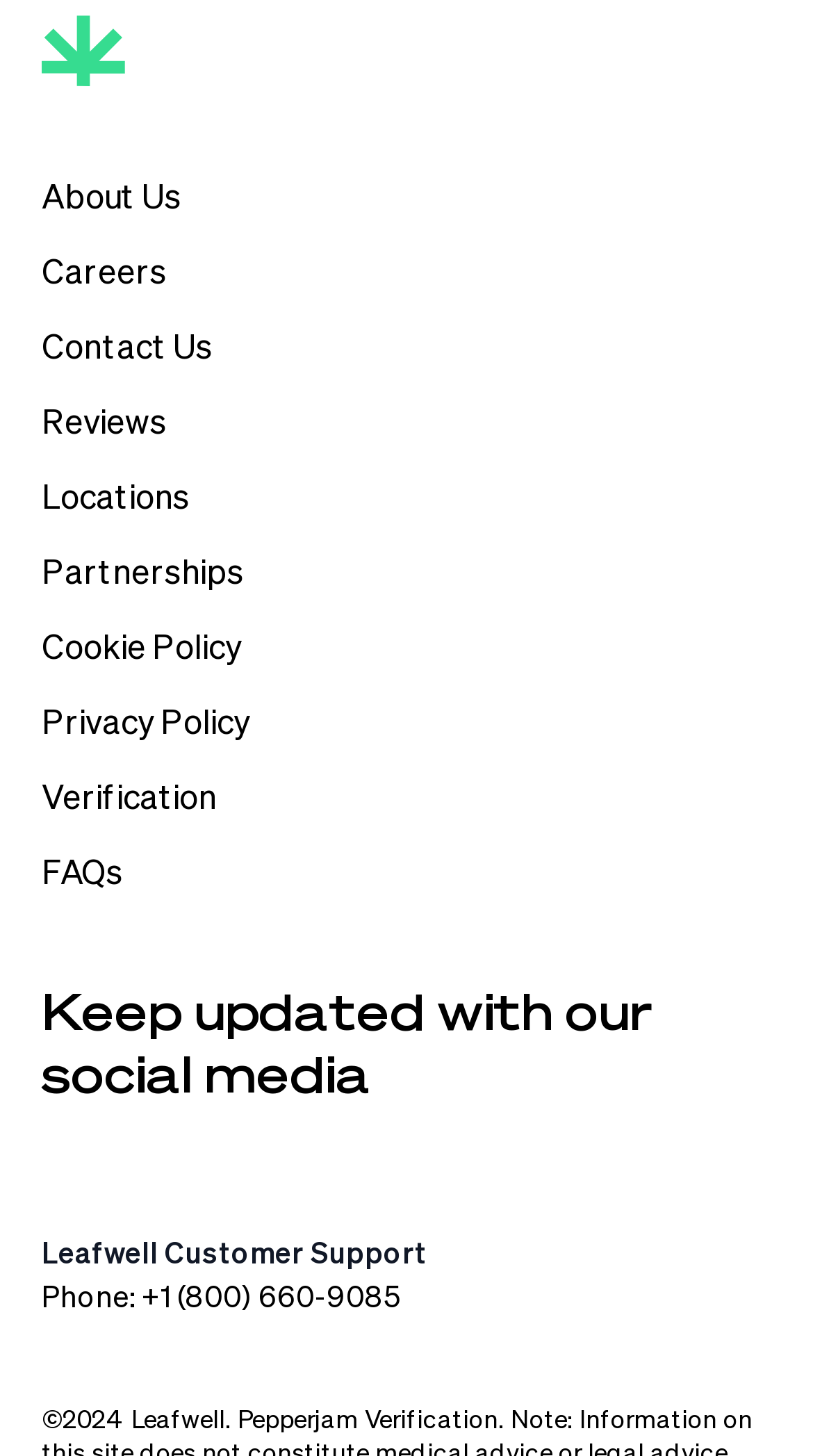Please specify the bounding box coordinates in the format (top-left x, top-left y, bottom-right x, bottom-right y), with values ranging from 0 to 1. Identify the bounding box for the UI component described as follows: Contact Us

[0.051, 0.221, 0.949, 0.255]